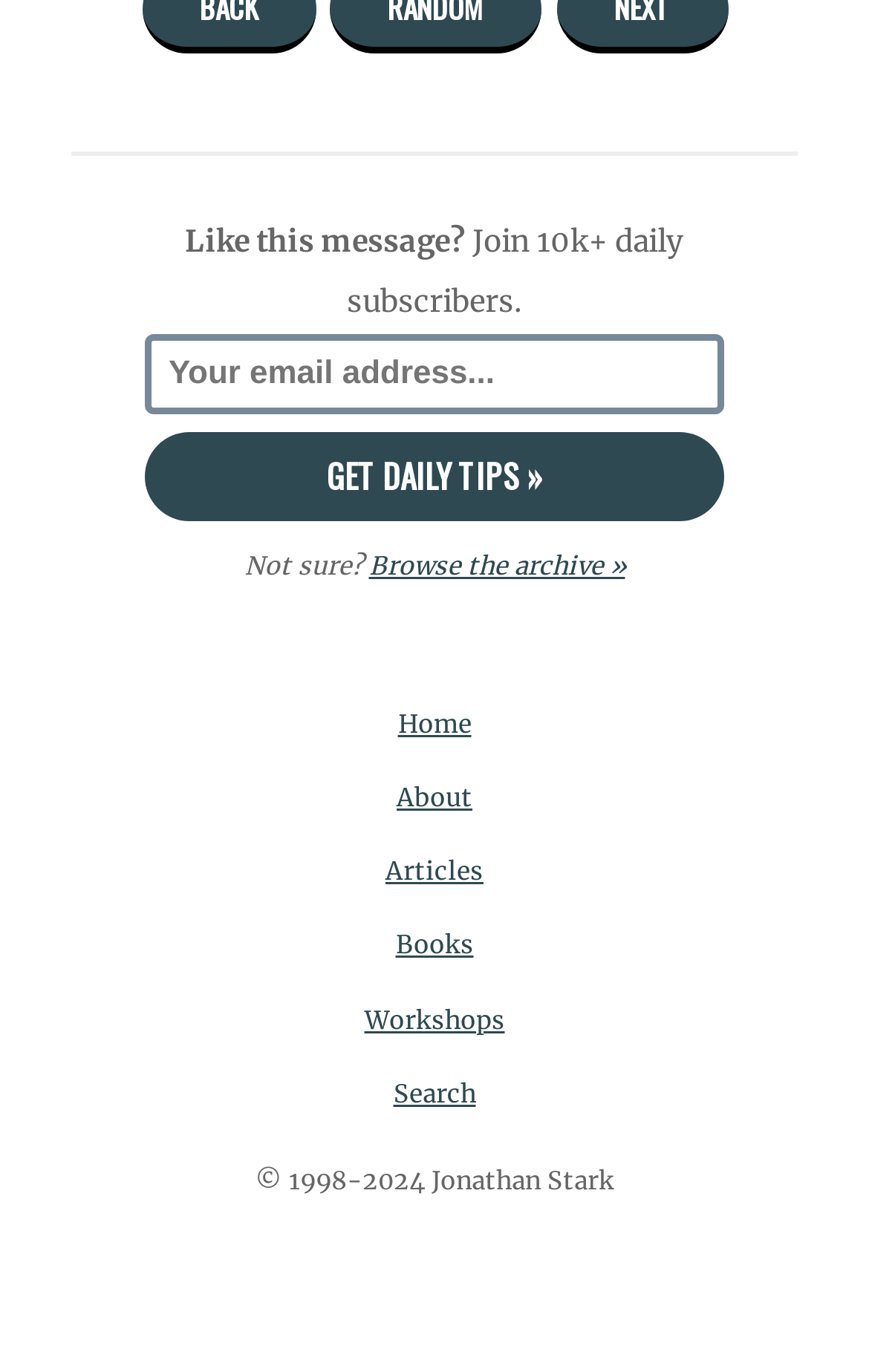Please find the bounding box coordinates of the element that you should click to achieve the following instruction: "Go to home page". The coordinates should be presented as four float numbers between 0 and 1: [left, top, right, bottom].

[0.168, 0.5, 0.832, 0.554]